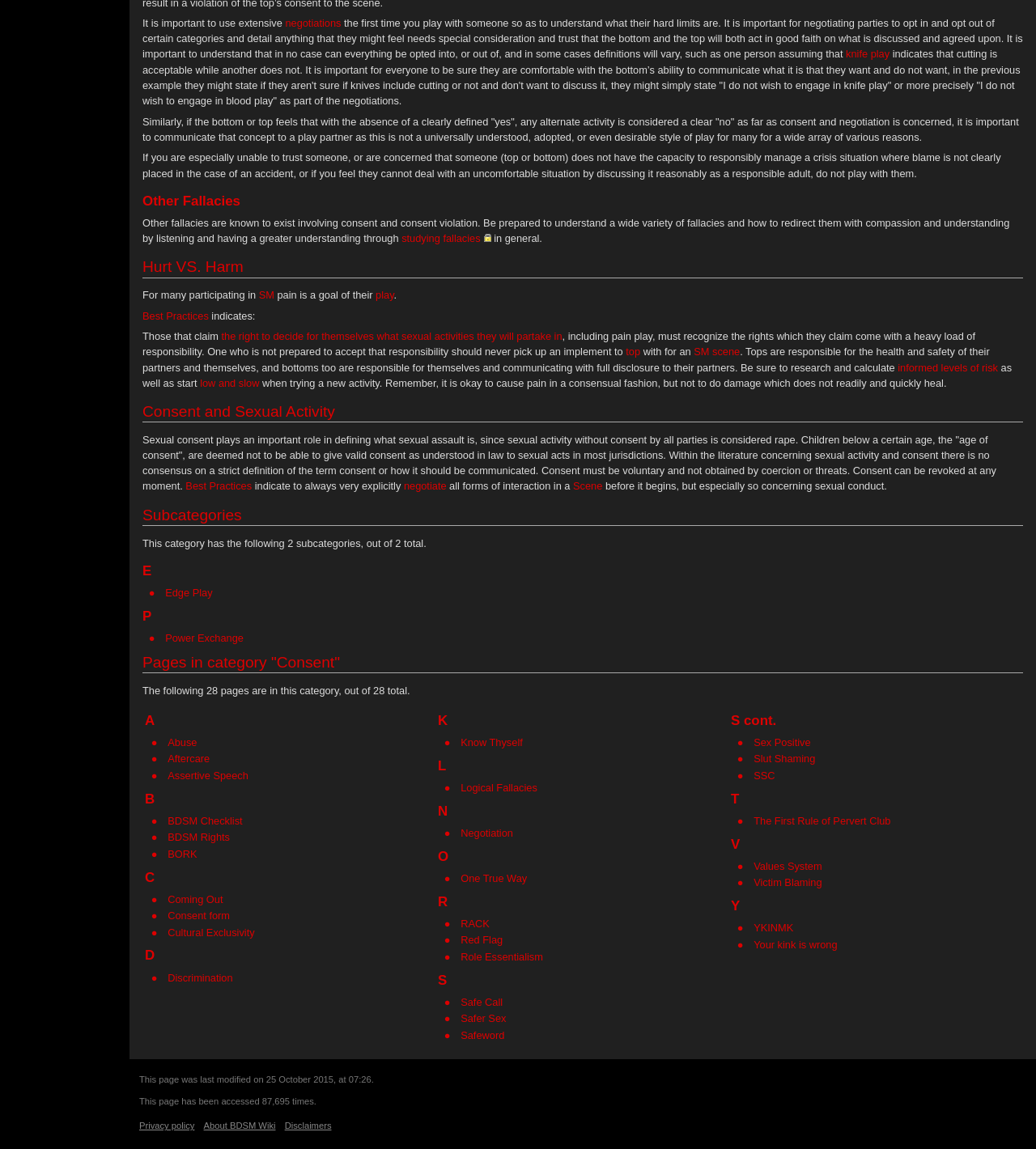Please mark the bounding box coordinates of the area that should be clicked to carry out the instruction: "click the link 'negotiations'".

[0.275, 0.015, 0.329, 0.025]